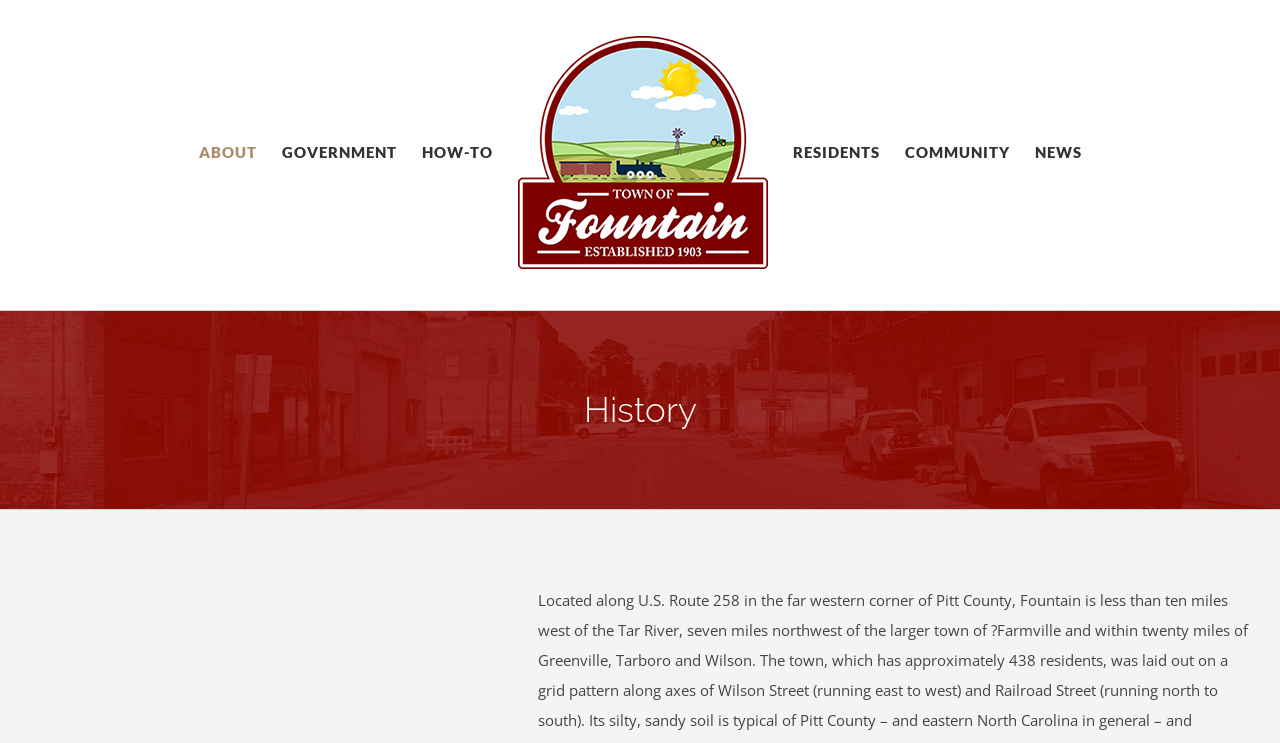Construct a thorough caption encompassing all aspects of the webpage.

The webpage is about the Town of Fountain, NC, and its history. At the top of the page, there is a main menu navigation bar that spans almost the entire width of the page, with seven links: "ABOUT", "GOVERNMENT", "HOW-TO", the town's logo, "RESIDENTS", "COMMUNITY", and "NEWS". The town's logo is an image located in the middle of the navigation bar.

Below the navigation bar, there is a prominent heading that reads "History", which takes up most of the page's width. The heading is centered near the top of the page, leaving some space above it.

The webpage does not appear to have any other prominent elements or images aside from the town's logo. The focus of the page seems to be on providing information about the town's history, with the main menu navigation bar offering links to other relevant sections.